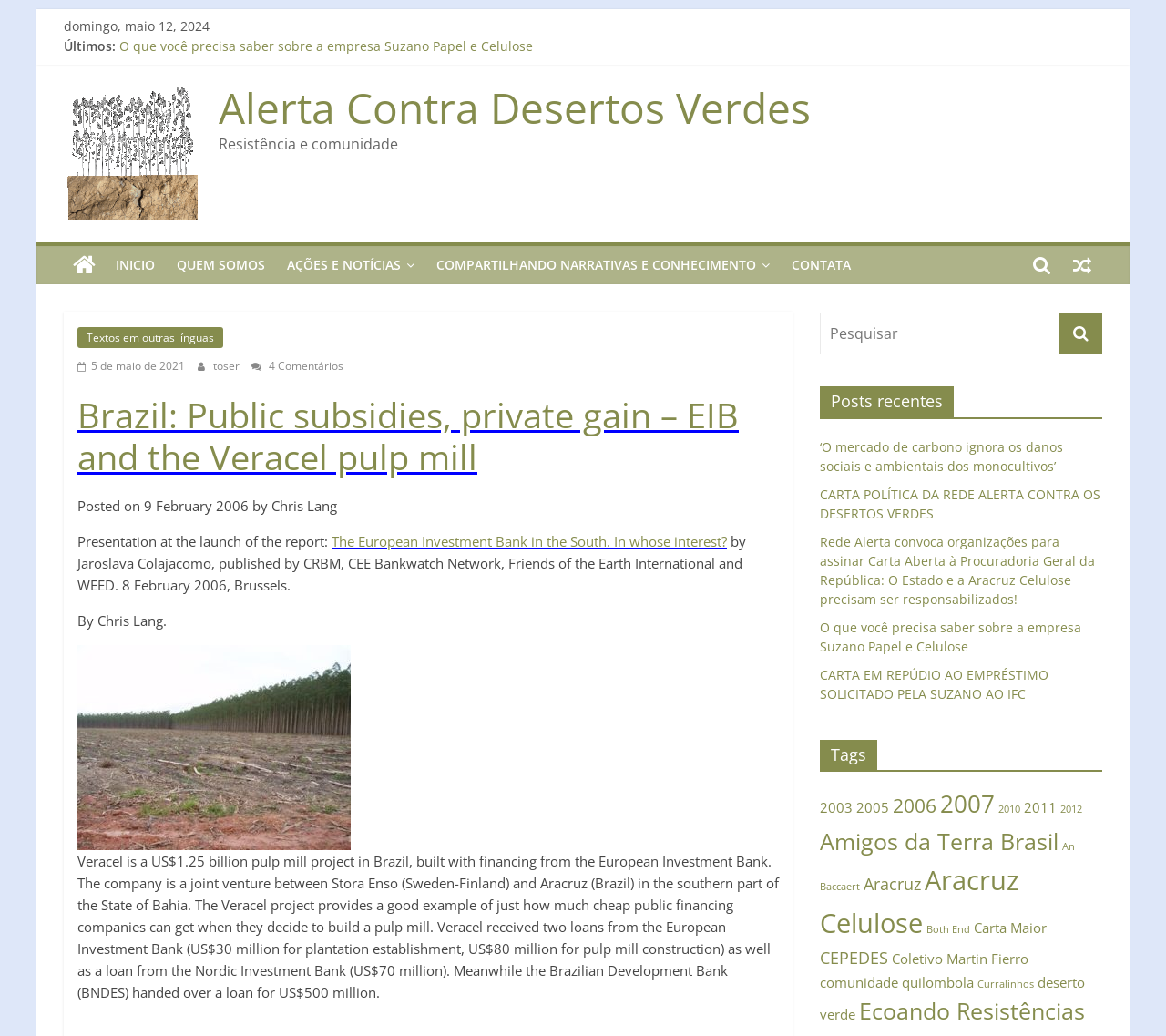Identify the bounding box coordinates necessary to click and complete the given instruction: "Click the 'Home' link".

None